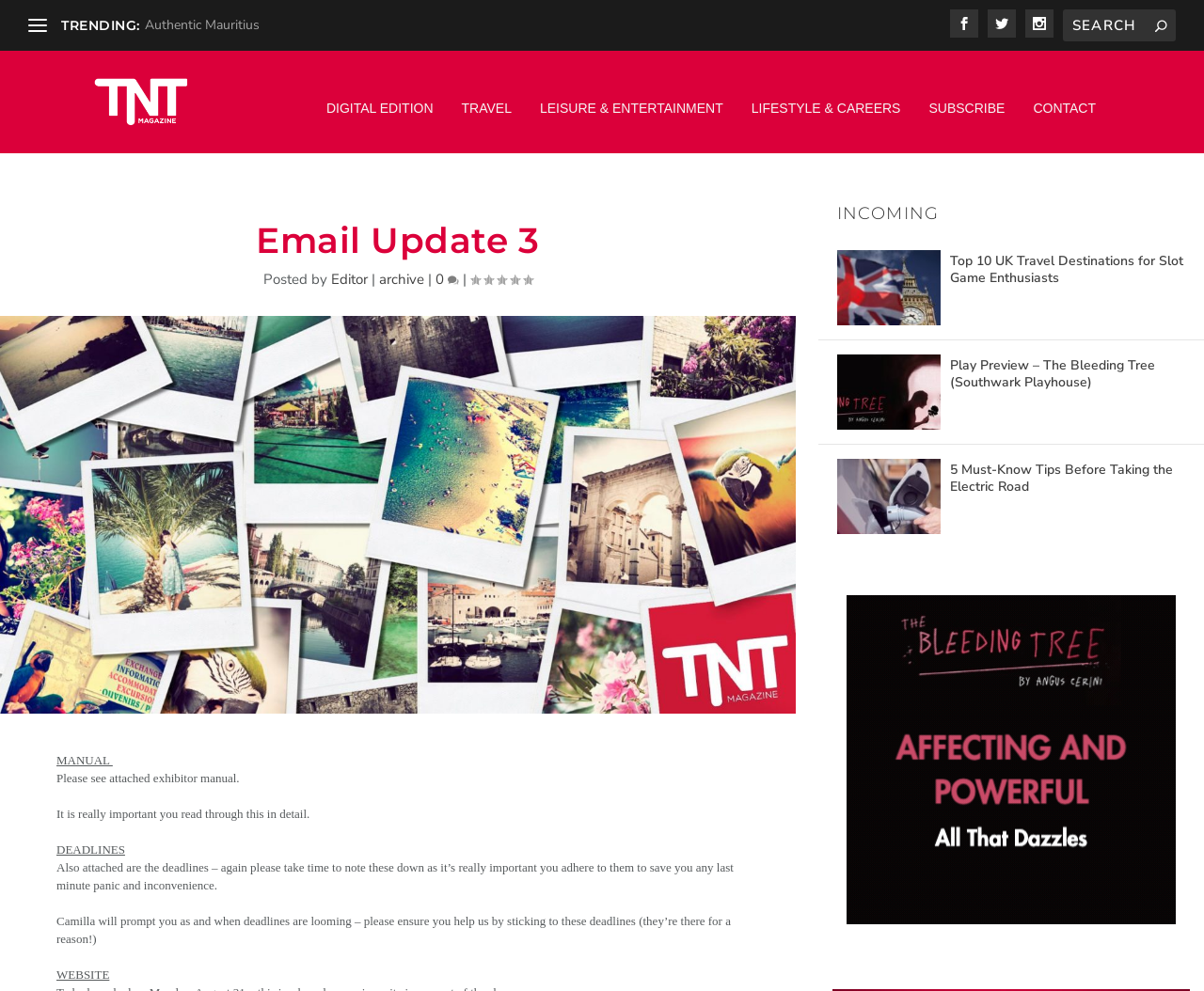Generate a thorough caption that explains the contents of the webpage.

This webpage appears to be an email update from TNT Magazine, with a focus on travel and leisure. At the top, there is a navigation menu with links to "TRENDING", "DIGITAL EDITION", "TRAVEL", "LEISURE & ENTERTAINMENT", "LIFESTYLE & CAREERS", "SUBSCRIBE", and "CONTACT". 

Below the navigation menu, there is a heading "Email Update 3" followed by a brief description of the update, including the author and a link to the archive. There is also a rating system and a comment count.

The main content of the webpage is divided into two sections. The first section appears to be a manual or guide, with headings "MANUAL", "DEADLINES", and "WEBSITE". The text in this section provides instructions and information about an upcoming event or exhibition, including deadlines and a new micro-site launch.

The second section is titled "INCOMING" and features a list of articles or news stories, each with a link and an accompanying image. The articles appear to be related to travel and leisure, with topics such as UK travel destinations, play previews, and electric road trips.

Throughout the webpage, there are various icons and buttons, including social media links, a search box, and a button to prompt the user to take action.